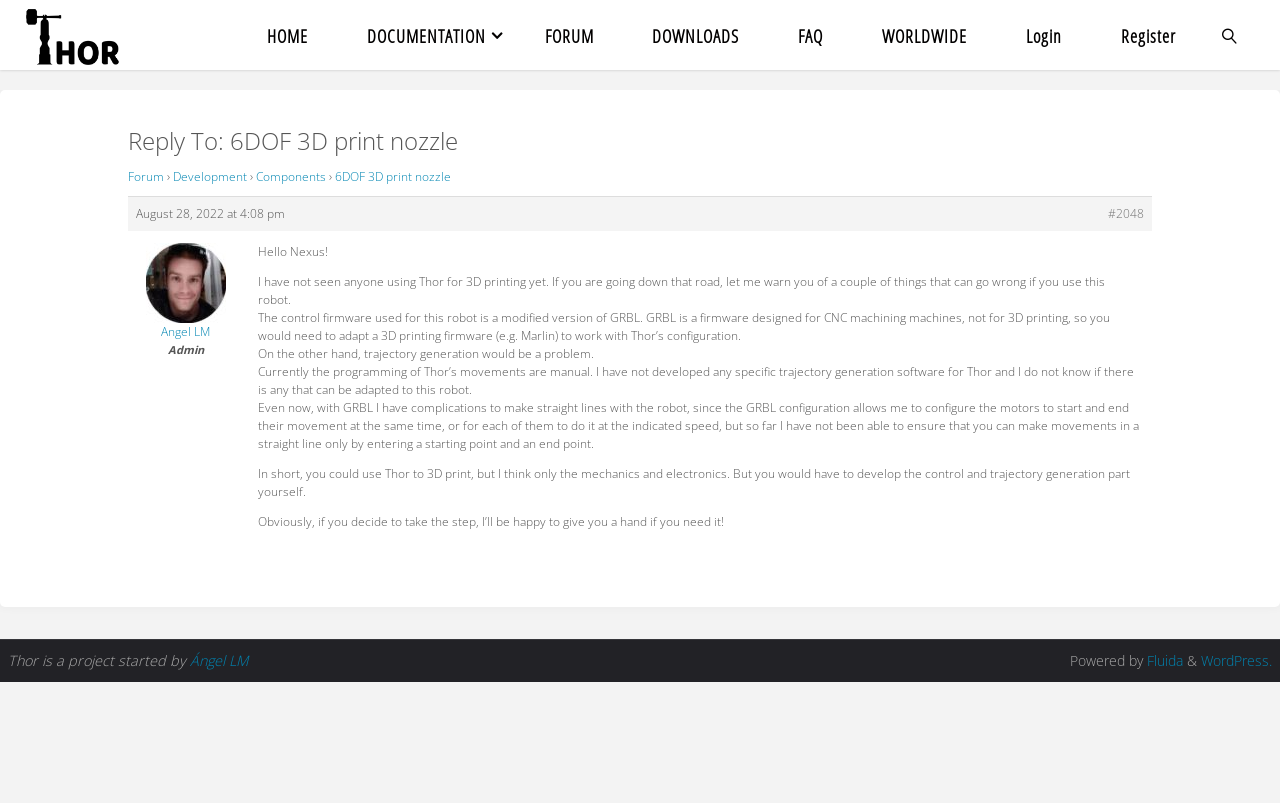Based on the image, please respond to the question with as much detail as possible:
What is the topic of the forum post?

The forum post has a heading 'Reply To: 6DOF 3D print nozzle' and the text content discusses the limitations and challenges of using Thor for 3D printing, indicating that the topic of the post is 3D printing with Thor.